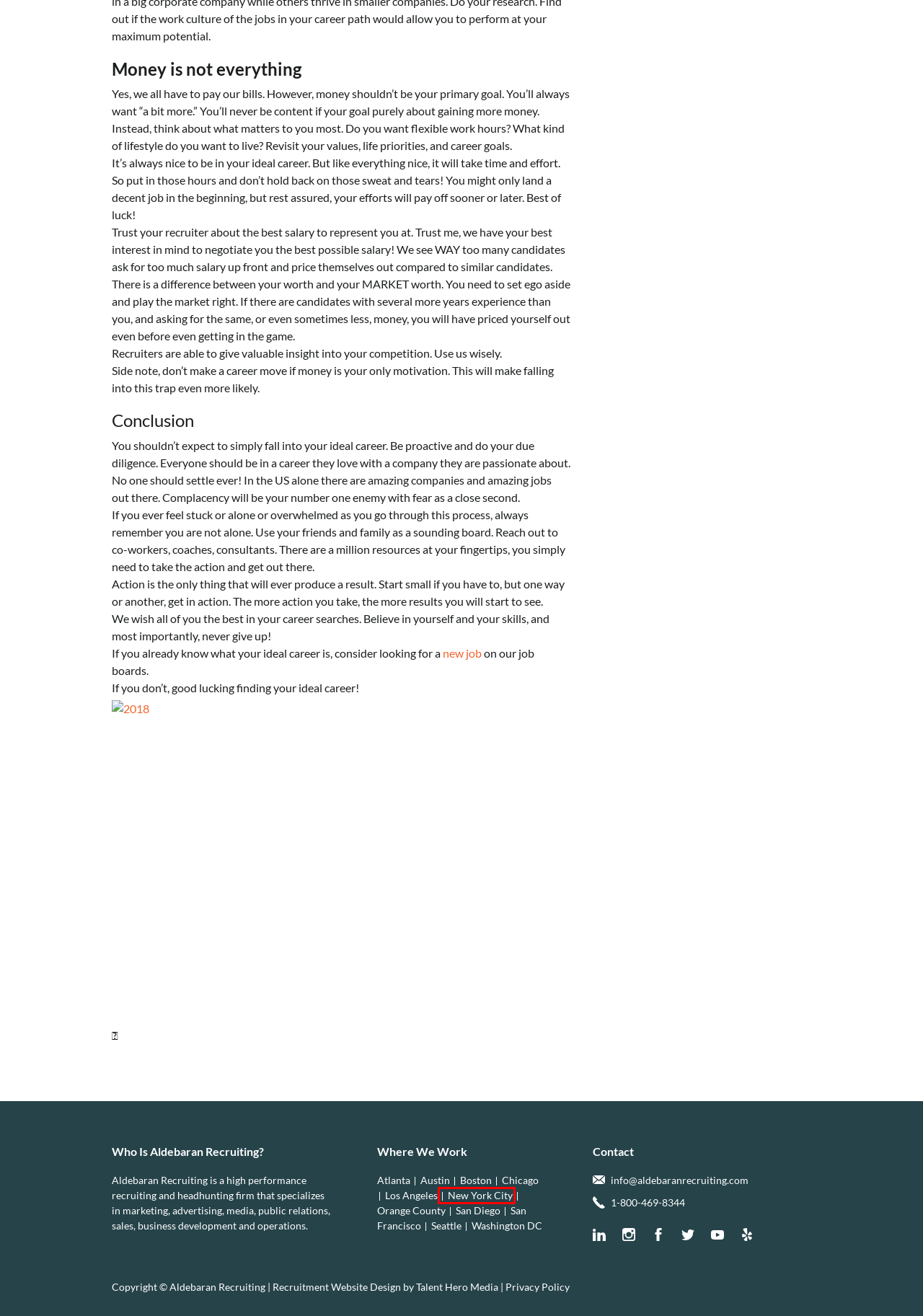Examine the screenshot of the webpage, noting the red bounding box around a UI element. Pick the webpage description that best matches the new page after the element in the red bounding box is clicked. Here are the candidates:
A. New York City - Aldebaran Recruiting
B. Contact Aldebaran Recruiting - Aldebaran Recruiting
C. Recruiting Companies And Their Benefits - Aldebaran Recruiting
D. Corporate Culture – A Values View From the Outside In - Aldebaran Recruiting
E. How Employment Marketing Affects The Hiring Process - Aldebaran Recruiting
F. Home - Aldebaran Recruiting
G. Recruitment Website Design | Web Development | Talent Hero Media
H. Privacy Policy - Aldebaran Recruiting

A